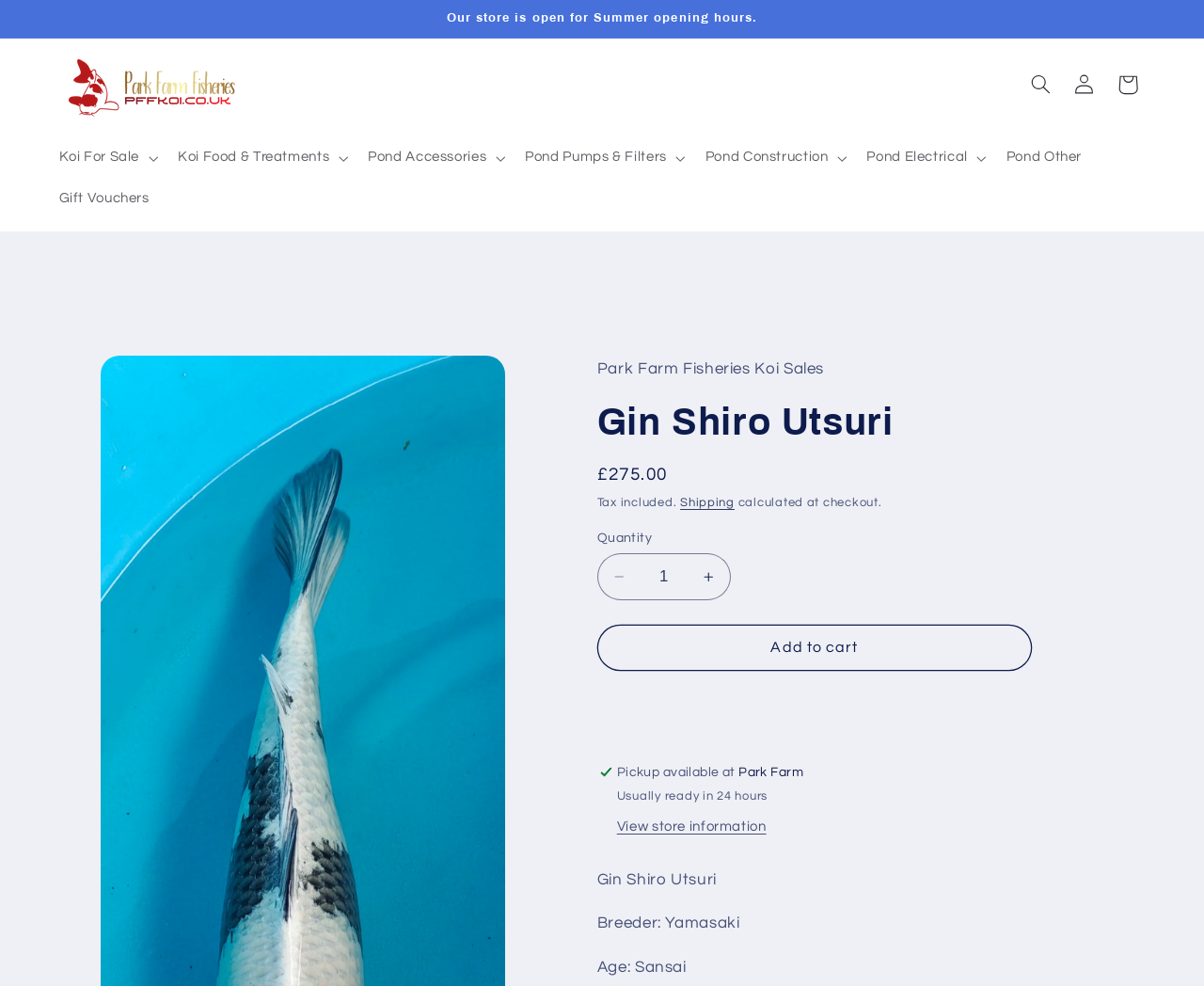Find the bounding box coordinates of the UI element according to this description: "View store information".

[0.512, 0.831, 0.636, 0.848]